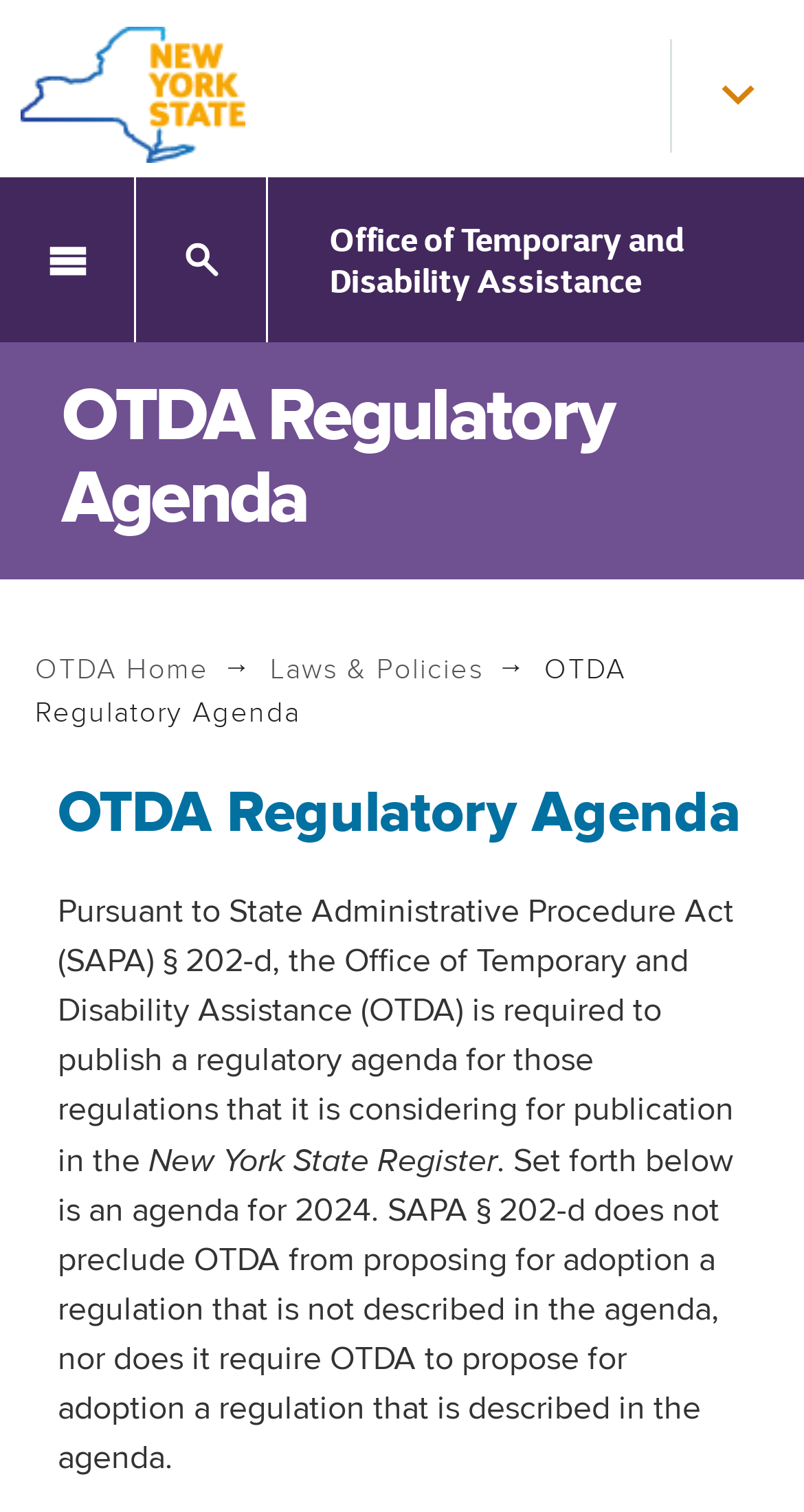What year is the regulatory agenda for?
Using the image as a reference, give an elaborate response to the question.

I found the answer by reading the StaticText elements that describe the regulatory agenda, which states that the agenda is for 2024.